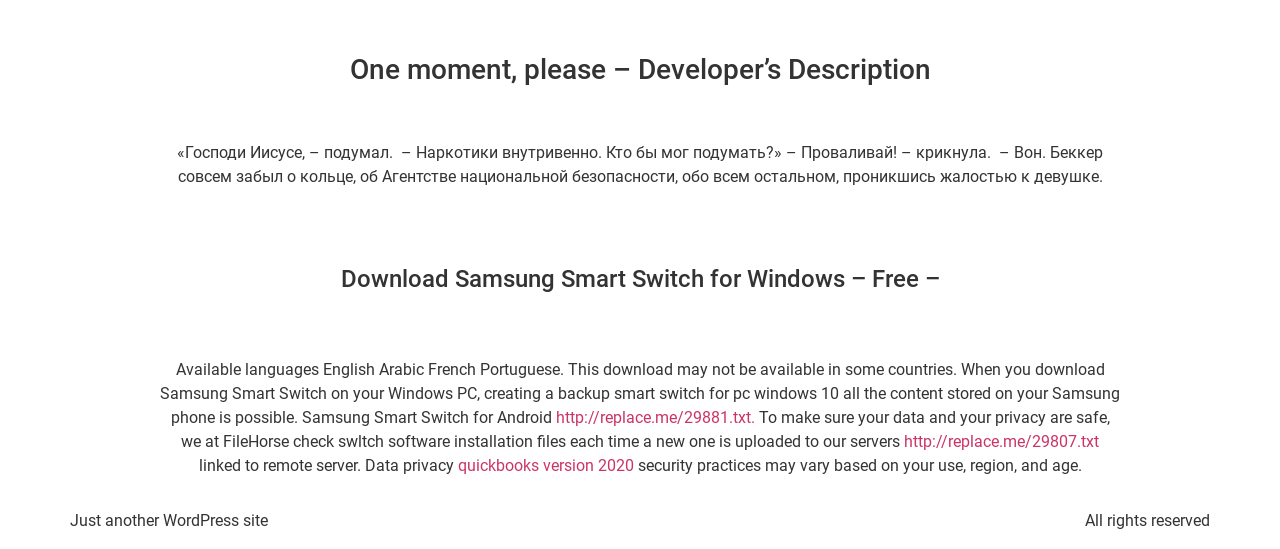Given the content of the image, can you provide a detailed answer to the question?
What is the name of the software being described?

The webpage is describing a software called Samsung Smart Switch, which is evident from the heading 'Download Samsung Smart Switch for Windows – Free –' and the text 'Samsung Smart Switch for Android'.